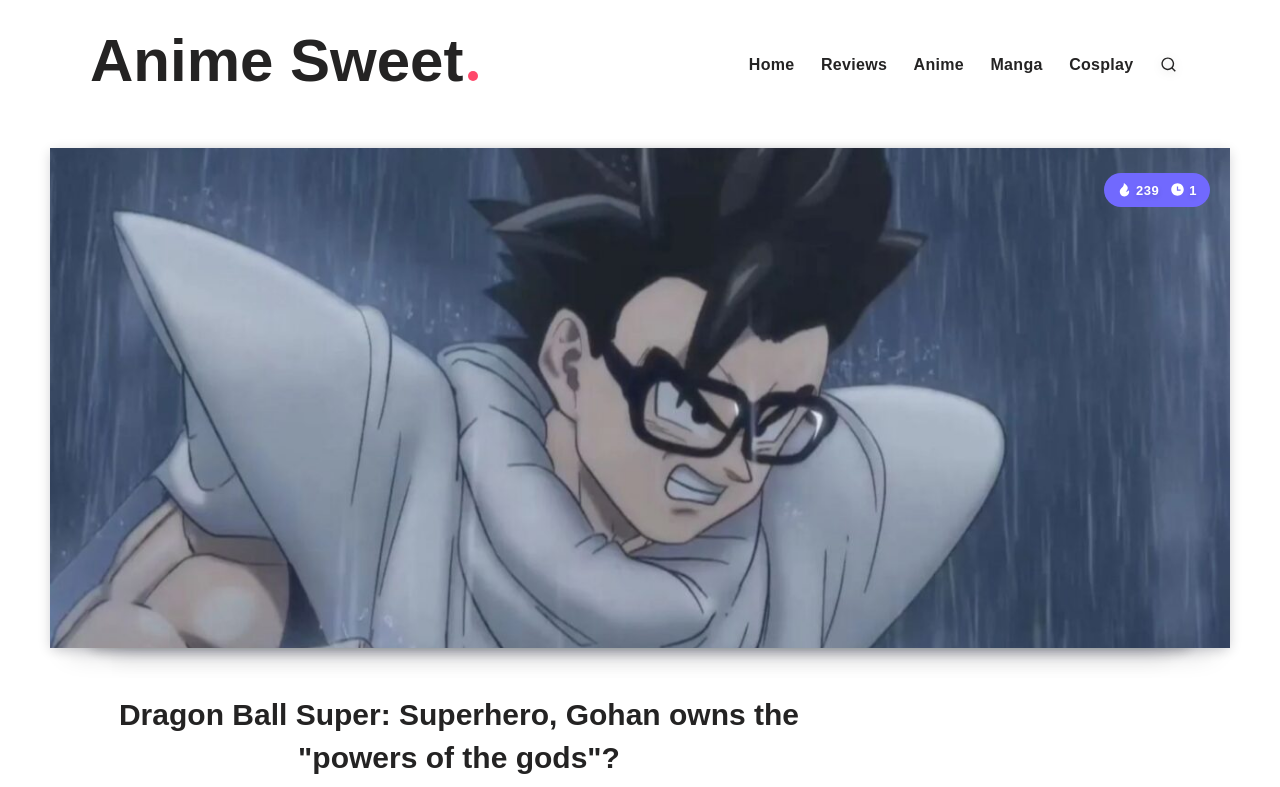Identify the main heading from the webpage and provide its text content.

Dragon Ball Super: Superhero, Gohan owns the "powers of the gods"?